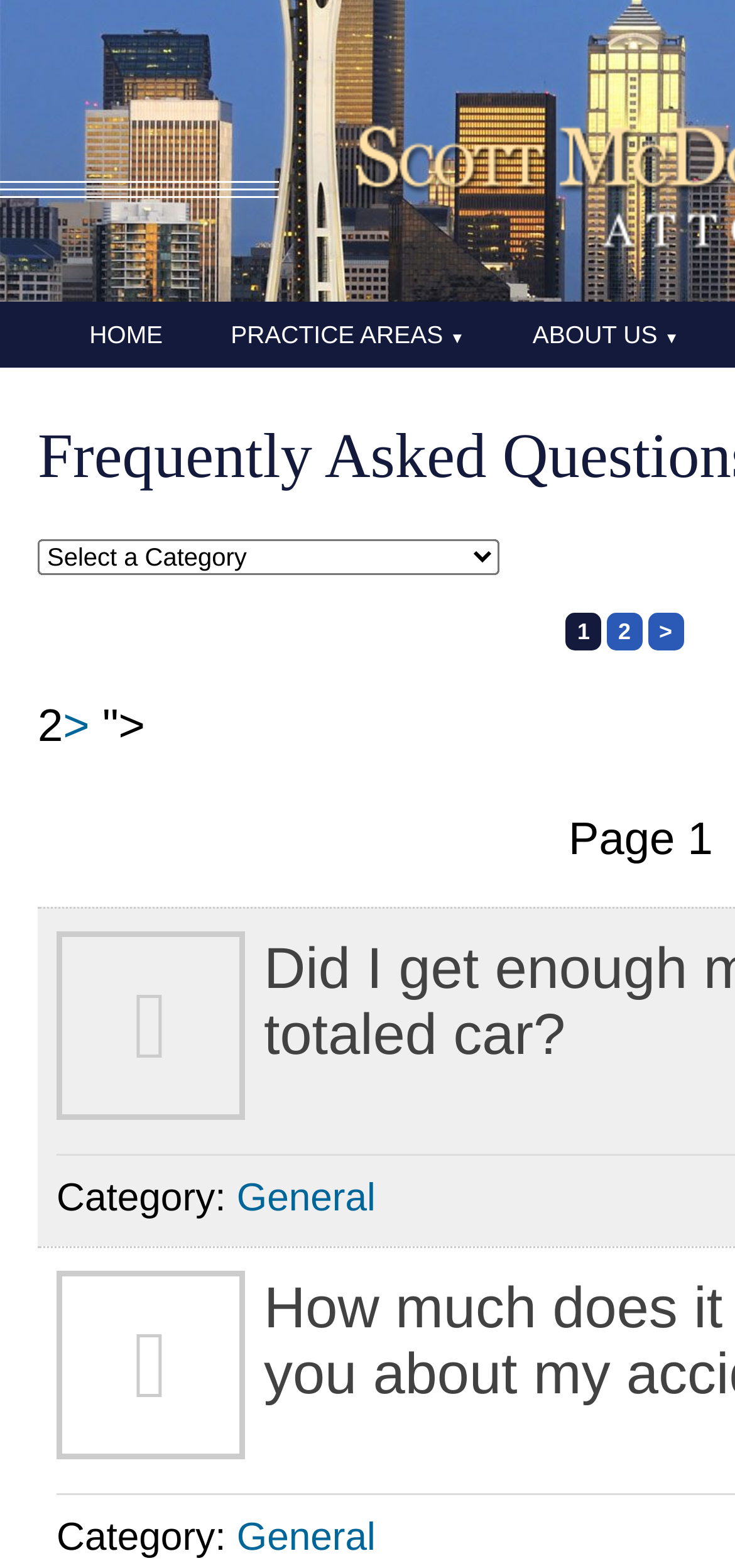Please give the bounding box coordinates of the area that should be clicked to fulfill the following instruction: "go to next page". The coordinates should be in the format of four float numbers from 0 to 1, i.e., [left, top, right, bottom].

[0.881, 0.39, 0.93, 0.414]